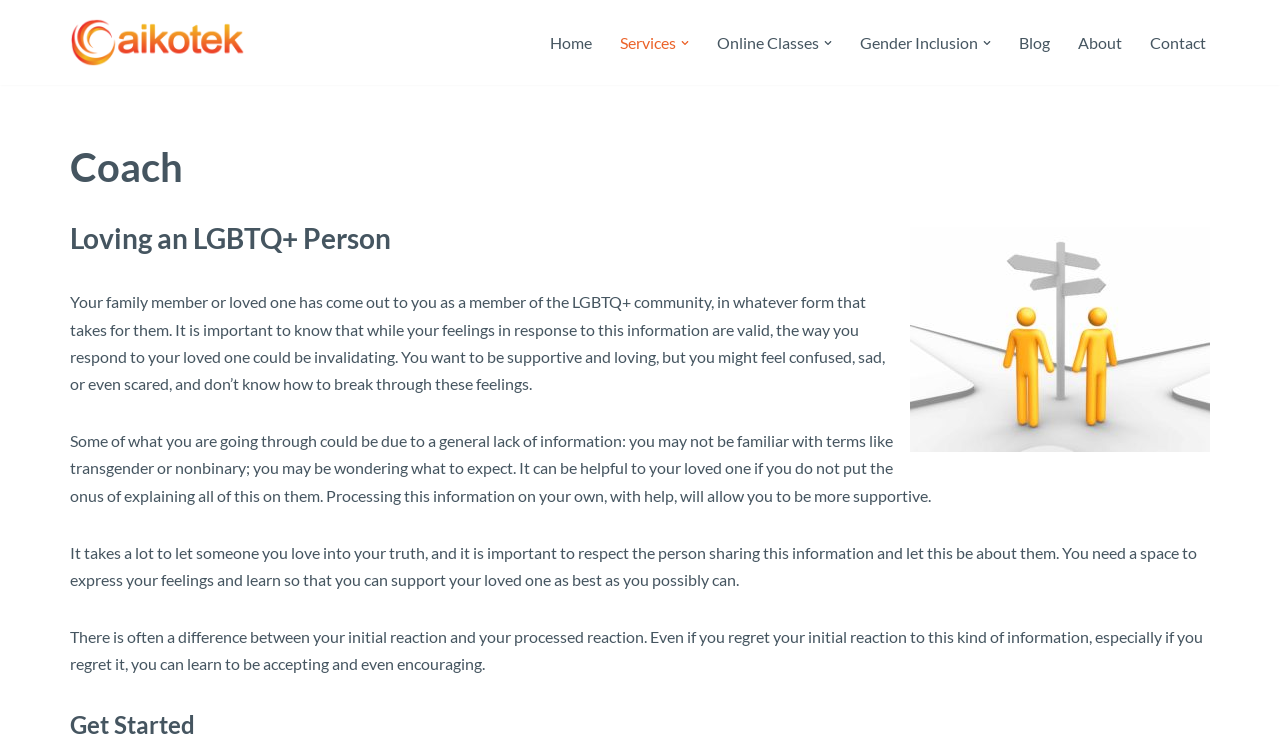Please identify the bounding box coordinates of the element I should click to complete this instruction: 'Click on the 'Gender Inclusion' link'. The coordinates should be given as four float numbers between 0 and 1, like this: [left, top, right, bottom].

[0.672, 0.04, 0.764, 0.075]